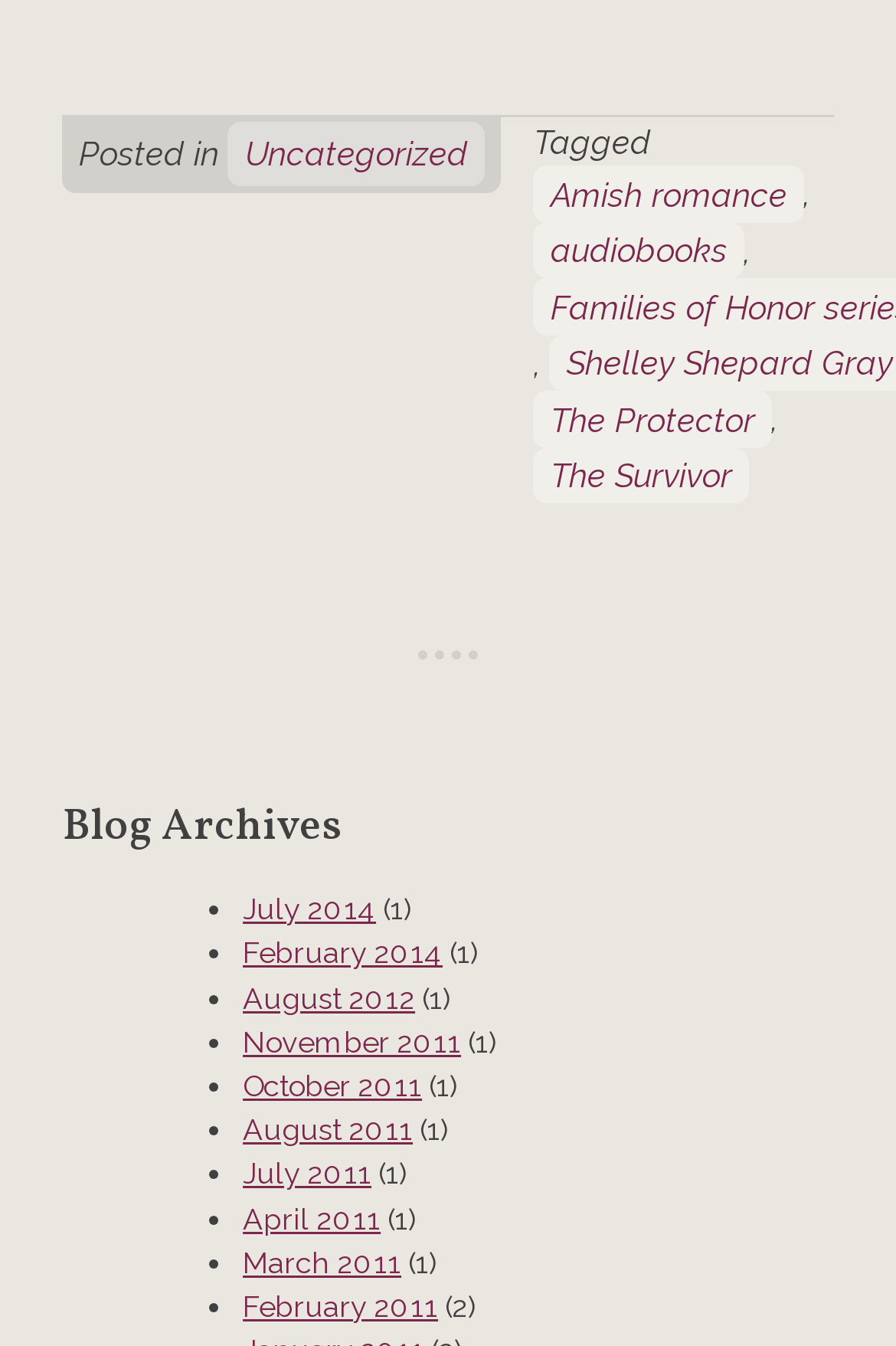Utilize the information from the image to answer the question in detail:
What is the title of the latest blog archive?

The latest blog archive can be found in the section with the heading 'Blog Archives', where it is listed as '• July 2014 (1)'. This indicates that the latest blog archive is from July 2014.